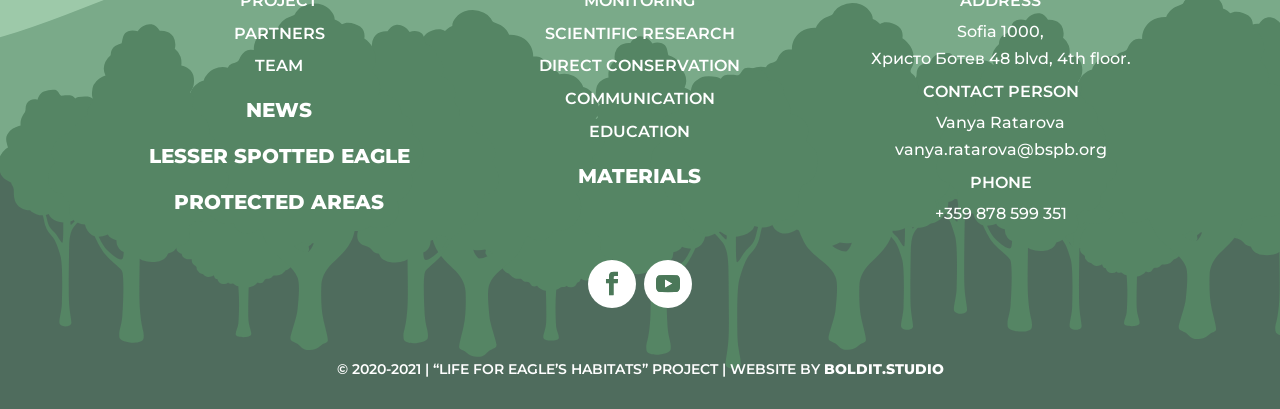Give a succinct answer to this question in a single word or phrase: 
What is the name of the project?

LIFE FOR EAGLE'S HABITATS